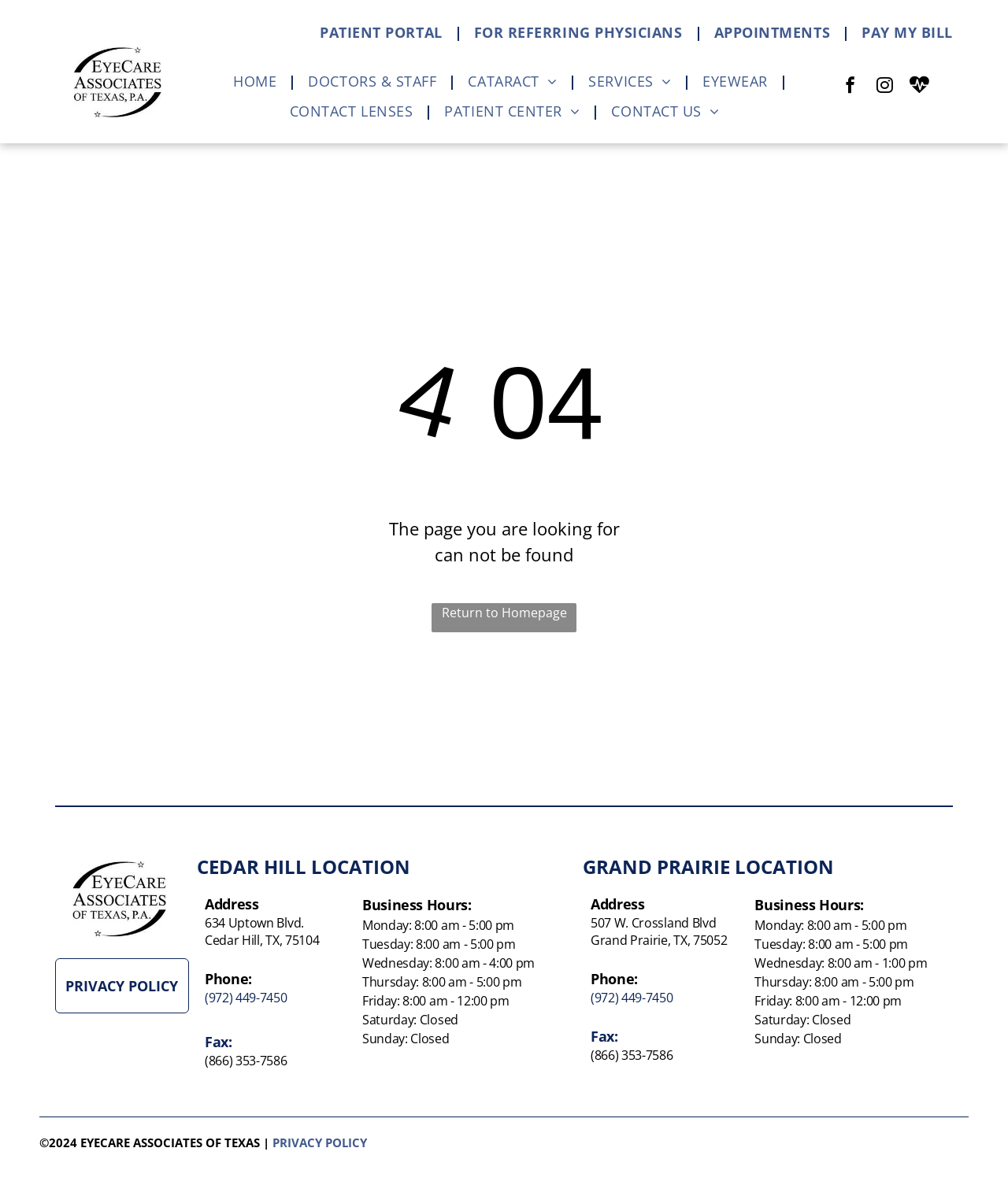Calculate the bounding box coordinates for the UI element based on the following description: "← Previous Post". Ensure the coordinates are four float numbers between 0 and 1, i.e., [left, top, right, bottom].

None